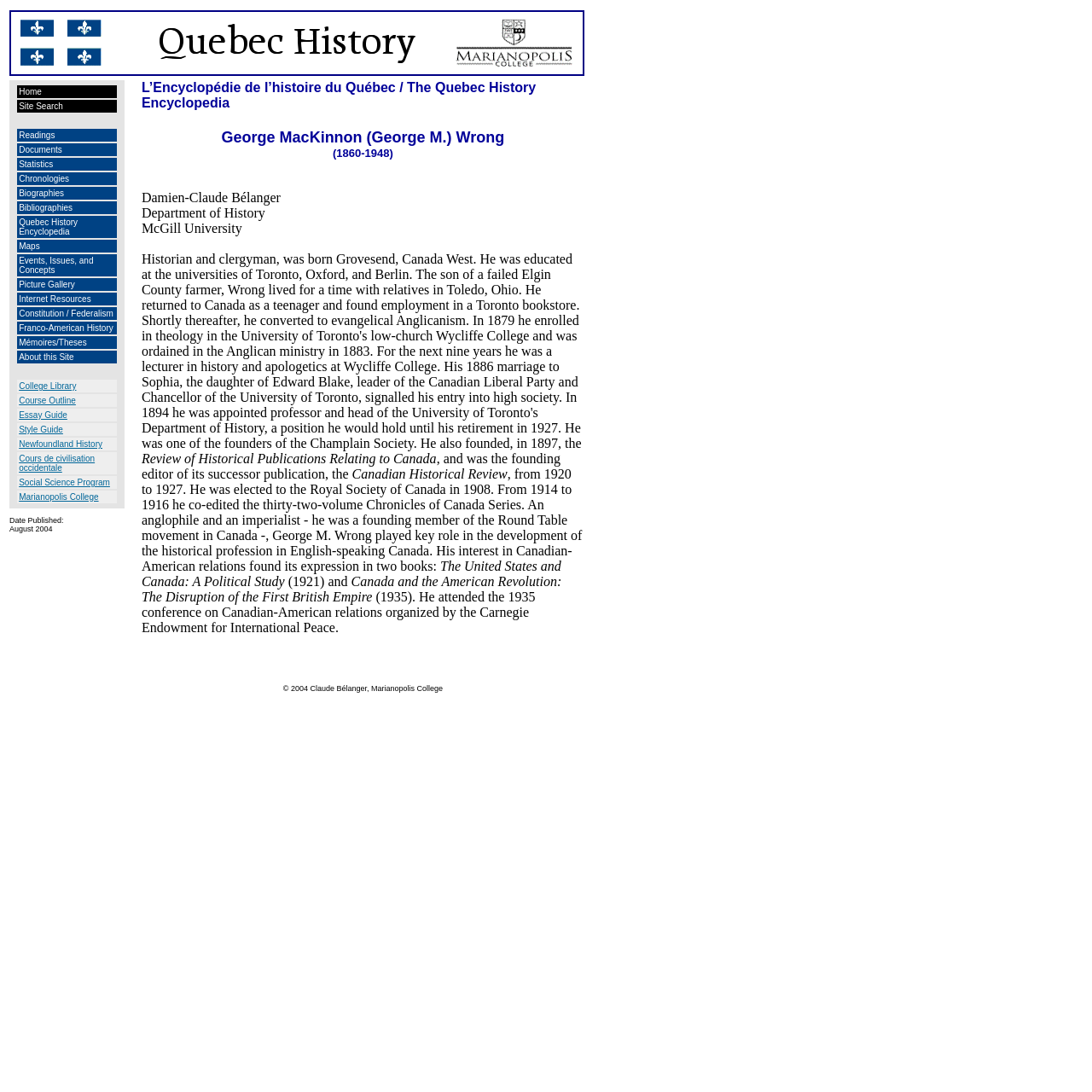Extract the main heading text from the webpage.

L’Encyclopédie de l’histoire du Québec / The Quebec History Encyclopedia